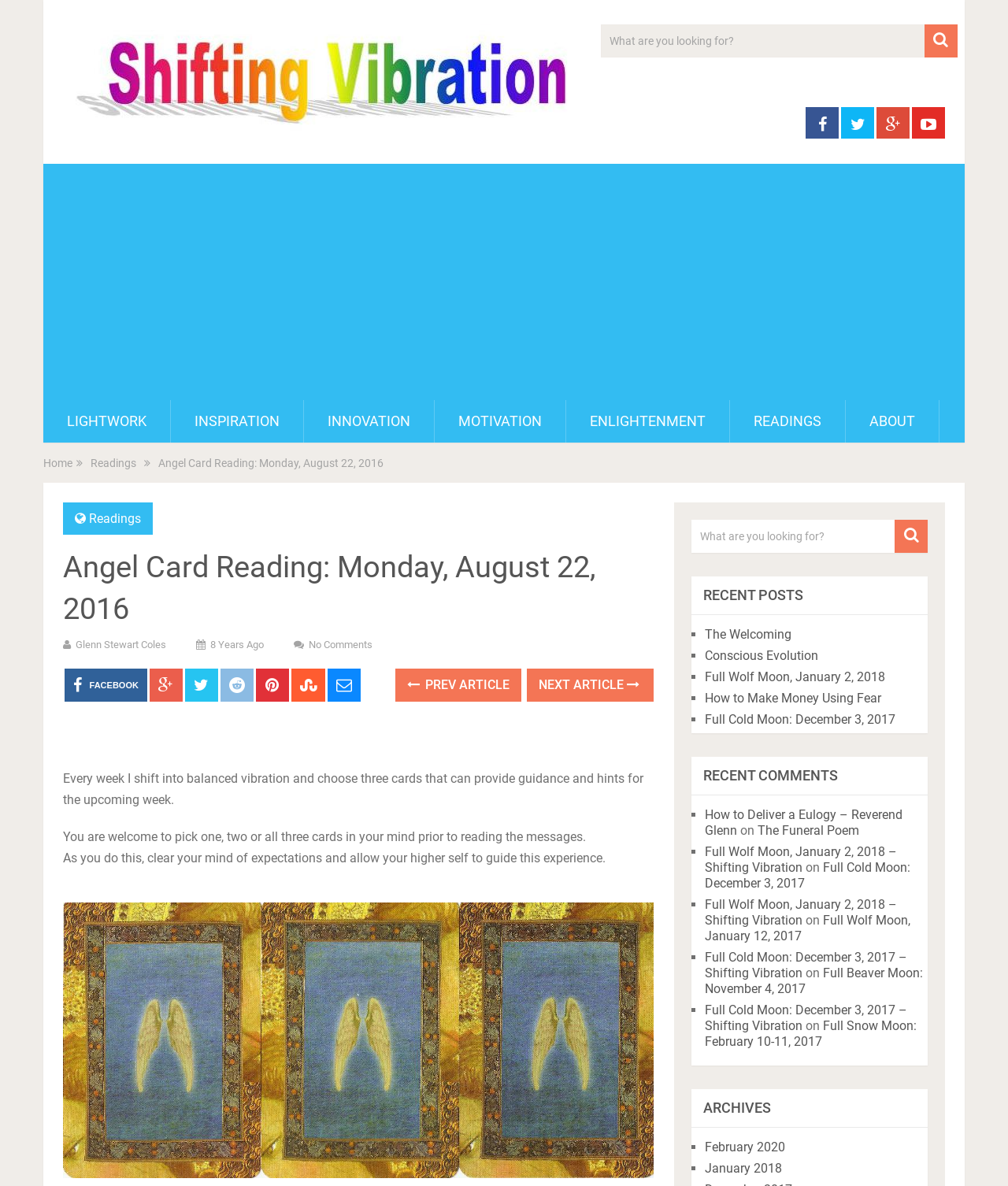Summarize the webpage with intricate details.

This webpage is about angel card reading and provides guidance and hints for the upcoming week. At the top, there is a heading "Shifting Vibration" with an image and a link to the same title. Below it, there is a search bar with a placeholder text "What are you looking for?" and a search button.

On the left side, there are several links to different categories, including "LIGHTWORK", "INSPIRATION", "INNOVATION", "MOTIVATION", "ENLIGHTENMENT", "READINGS", and "ABOUT". There is also a link to "Home" and "Readings" at the top.

The main content of the page is divided into two sections. The first section has a heading "Angel Card Reading: Monday, August 22, 2016" and provides a brief introduction to the angel card reading. Below it, there are three paragraphs of text explaining how to choose the cards and clear one's mind of expectations.

The second section has a heading "RECENT POSTS" and lists several recent posts with links, including "The Welcoming", "Conscious Evolution", and "Full Wolf Moon, January 2, 2018". Below it, there is a section titled "RECENT COMMENTS" that lists several recent comments with links to the corresponding posts.

At the bottom of the page, there are several social media links, including Facebook, and a link to the previous and next articles. There is also an image of an angel card at the bottom.